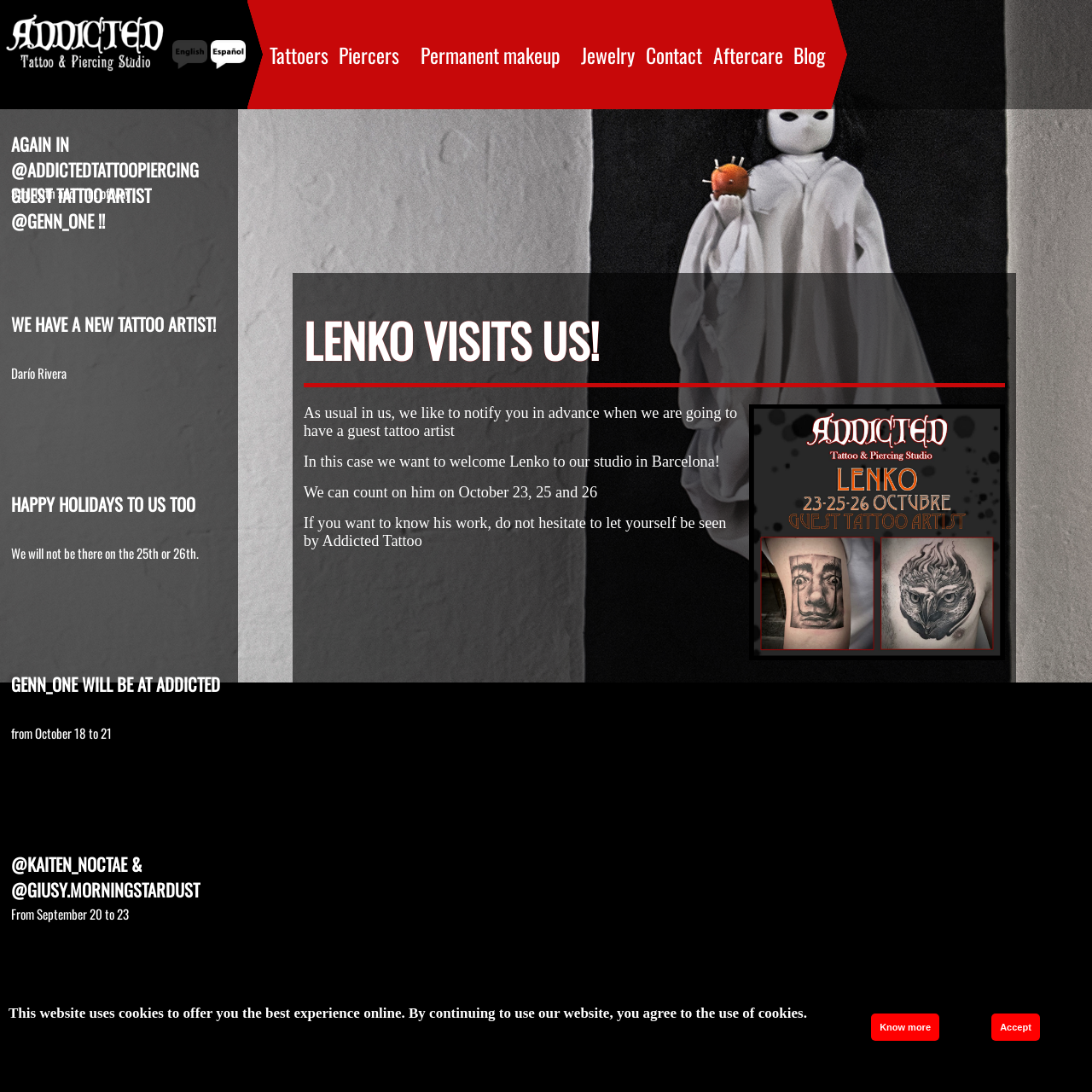Identify the bounding box coordinates of the region I need to click to complete this instruction: "Share this article on Twitter".

None